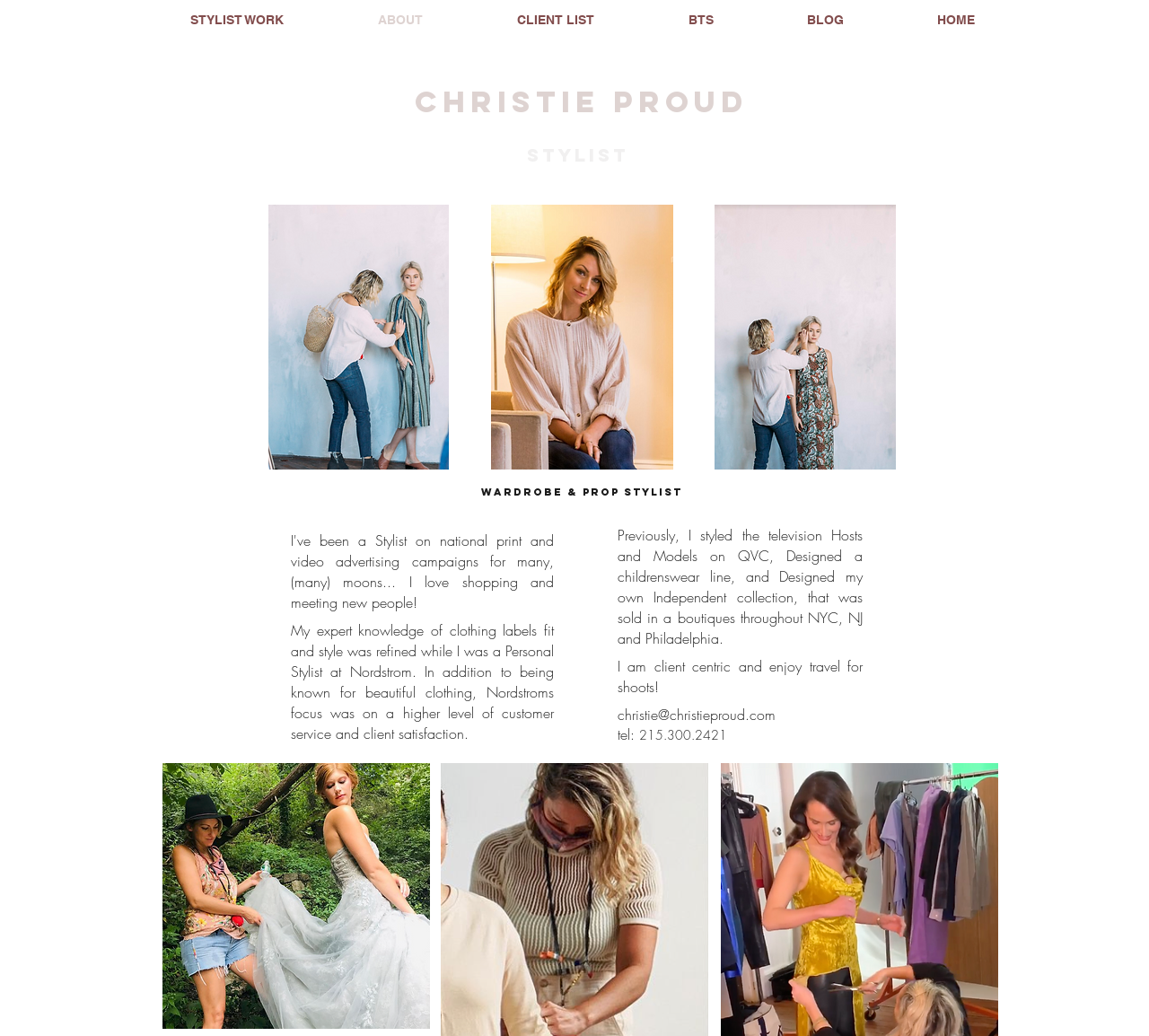Using the description: "christie@christieproud.com", identify the bounding box of the corresponding UI element in the screenshot.

[0.538, 0.68, 0.675, 0.699]